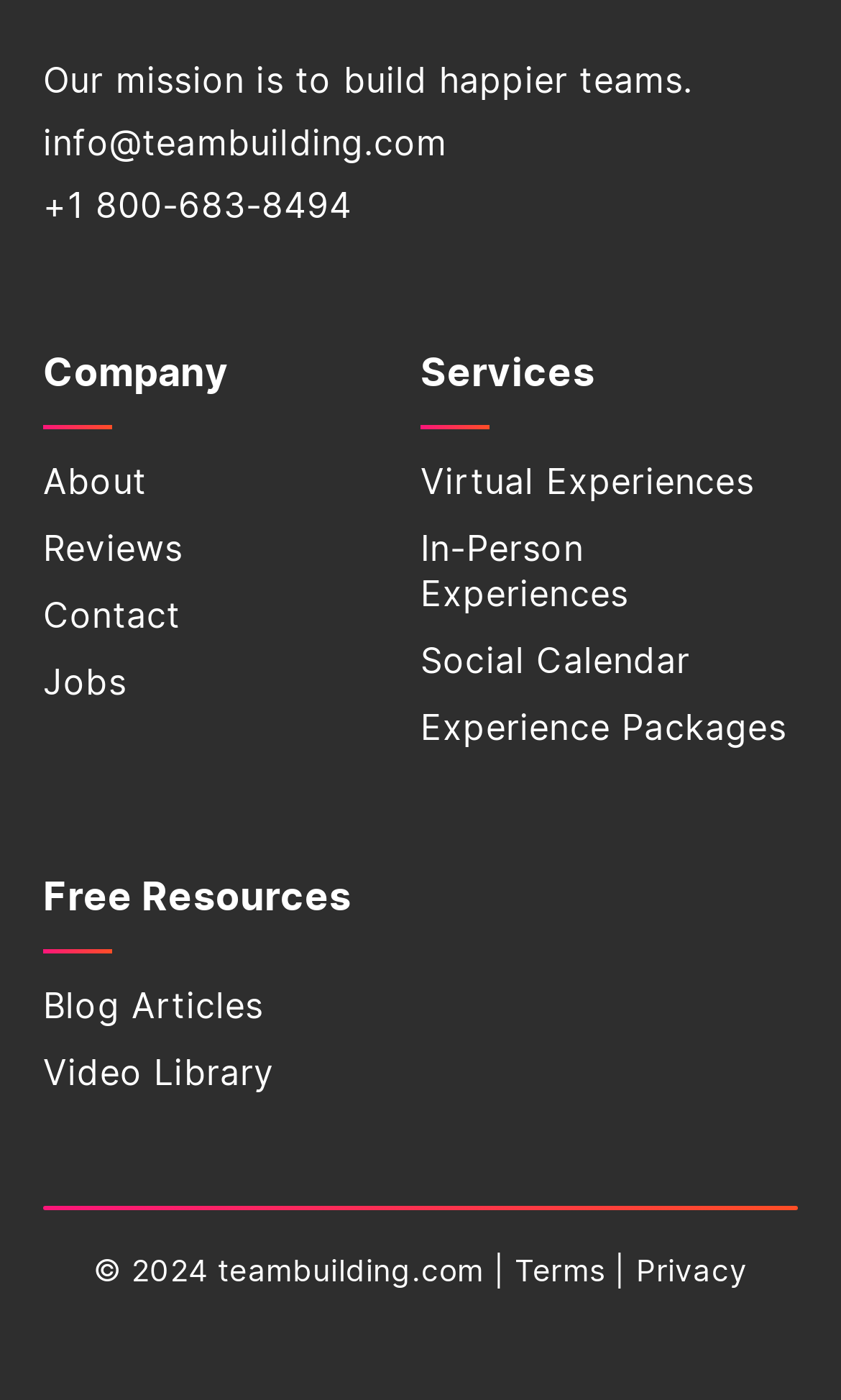Locate the bounding box coordinates of the clickable area to execute the instruction: "Get in touch with the team". Provide the coordinates as four float numbers between 0 and 1, represented as [left, top, right, bottom].

[0.051, 0.428, 0.215, 0.452]